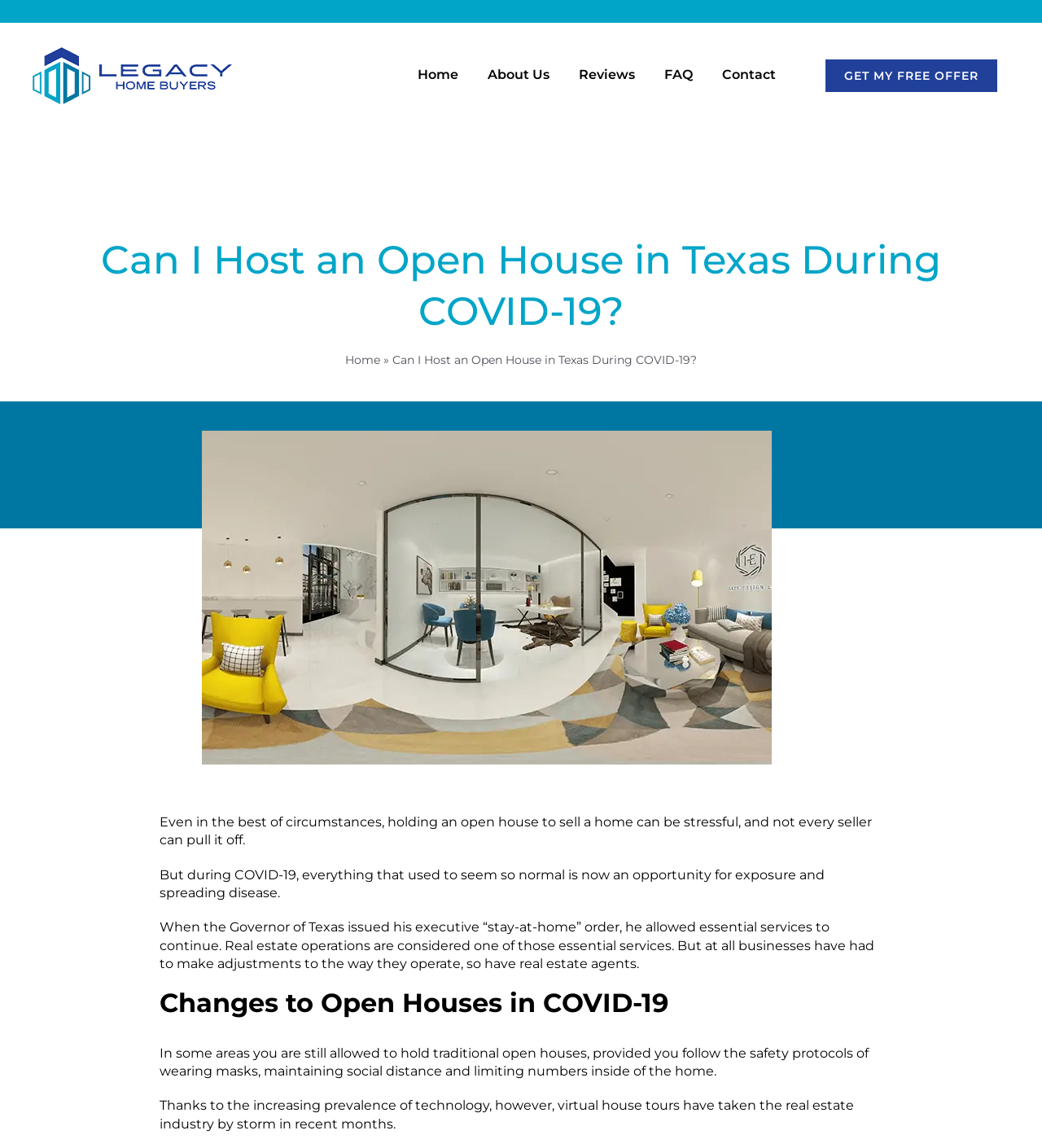Locate the bounding box coordinates of the element that should be clicked to execute the following instruction: "Get a free offer".

[0.792, 0.052, 0.957, 0.08]